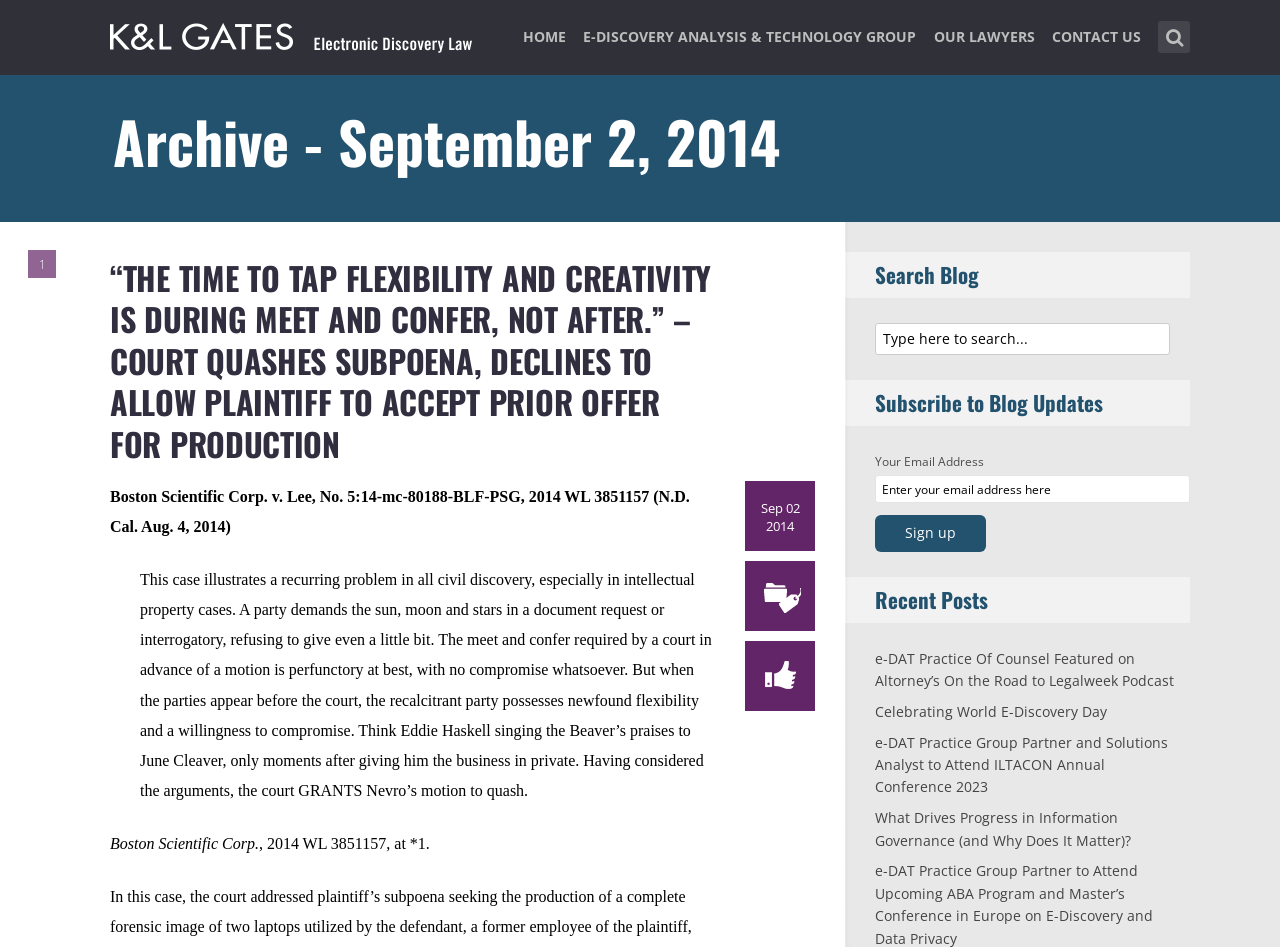Identify the bounding box for the described UI element: "Our Lawyers".

[0.729, 0.023, 0.808, 0.08]